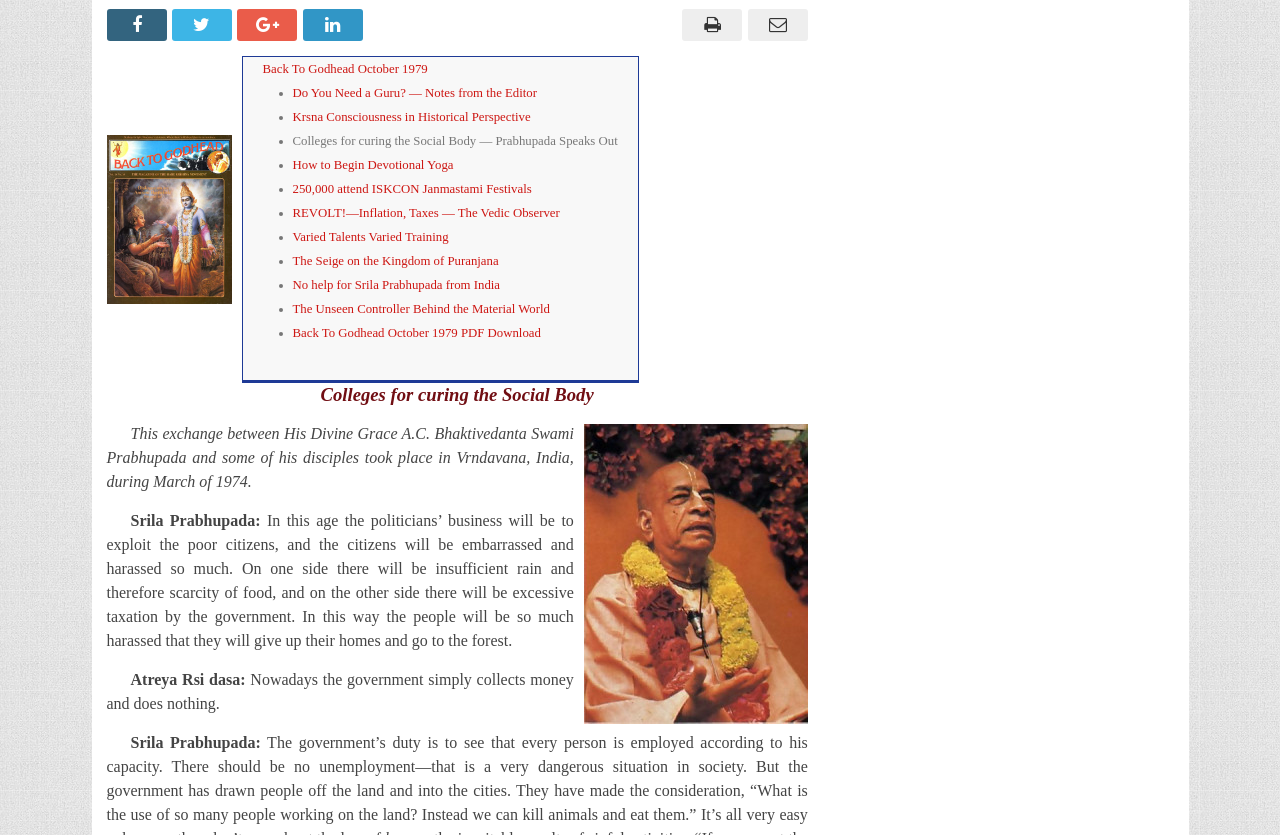Can you find the bounding box coordinates for the UI element given this description: "alt="wp-content/uploads/2013/11/1979-10-01-222x300.jpg""? Provide the coordinates as four float numbers between 0 and 1: [left, top, right, bottom].

[0.083, 0.251, 0.181, 0.271]